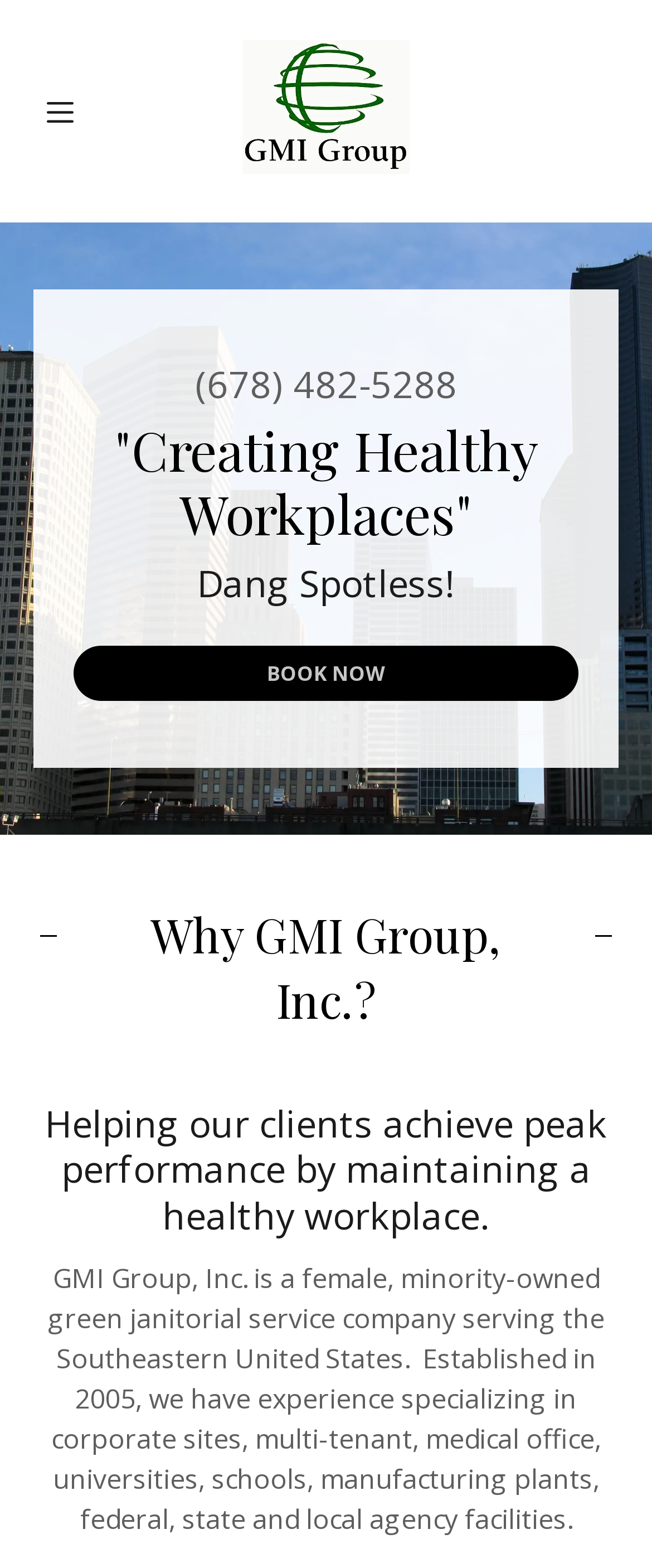Show the bounding box coordinates for the HTML element as described: "Home".

None